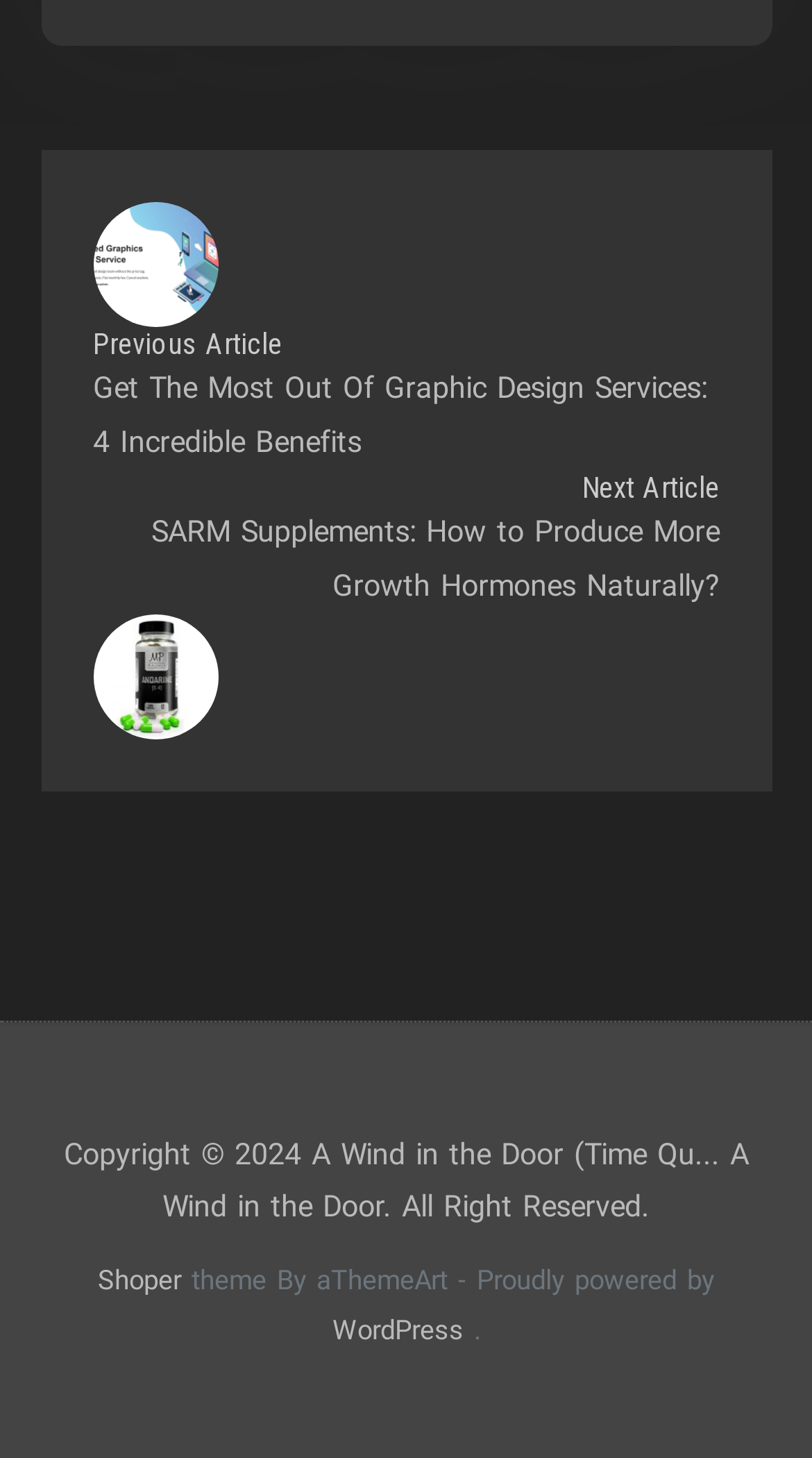Please provide a one-word or short phrase answer to the question:
What is the title of the previous article?

Previous Article